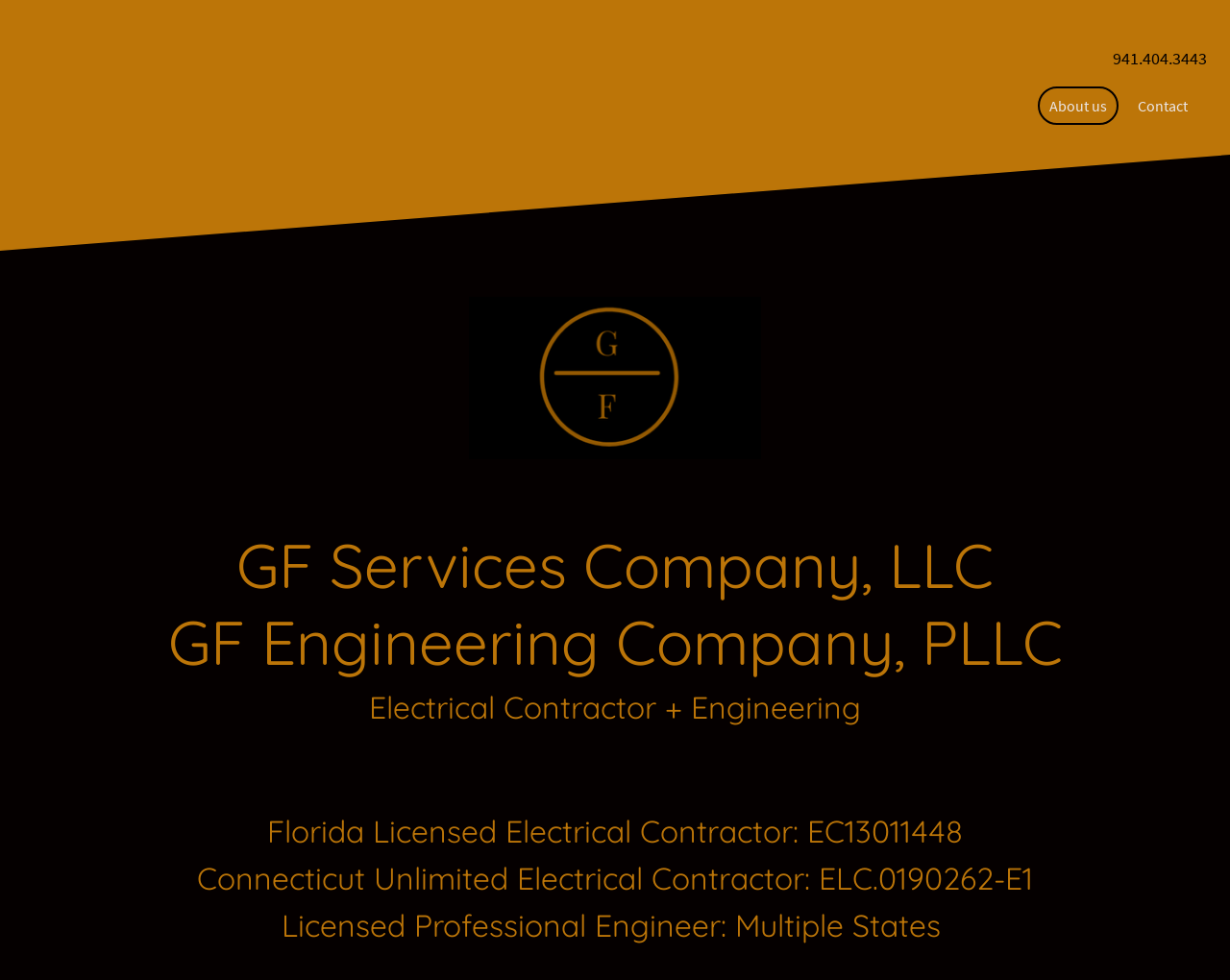Using the webpage screenshot and the element description Contact, determine the bounding box coordinates. Specify the coordinates in the format (top-left x, top-left y, bottom-right x, bottom-right y) with values ranging from 0 to 1.

[0.917, 0.09, 0.973, 0.125]